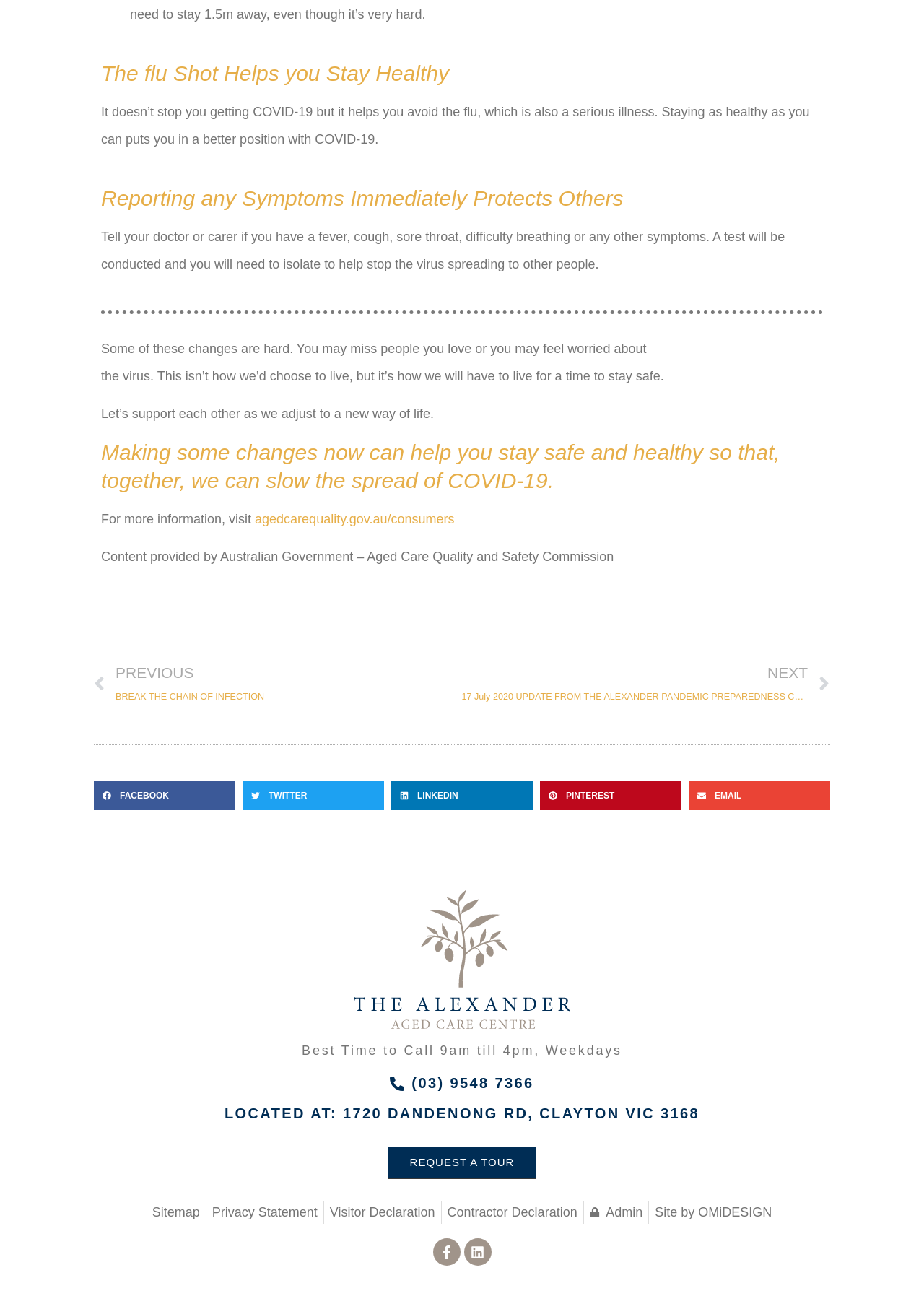Kindly determine the bounding box coordinates for the clickable area to achieve the given instruction: "Click the 'NEXT' link".

[0.5, 0.505, 0.898, 0.541]